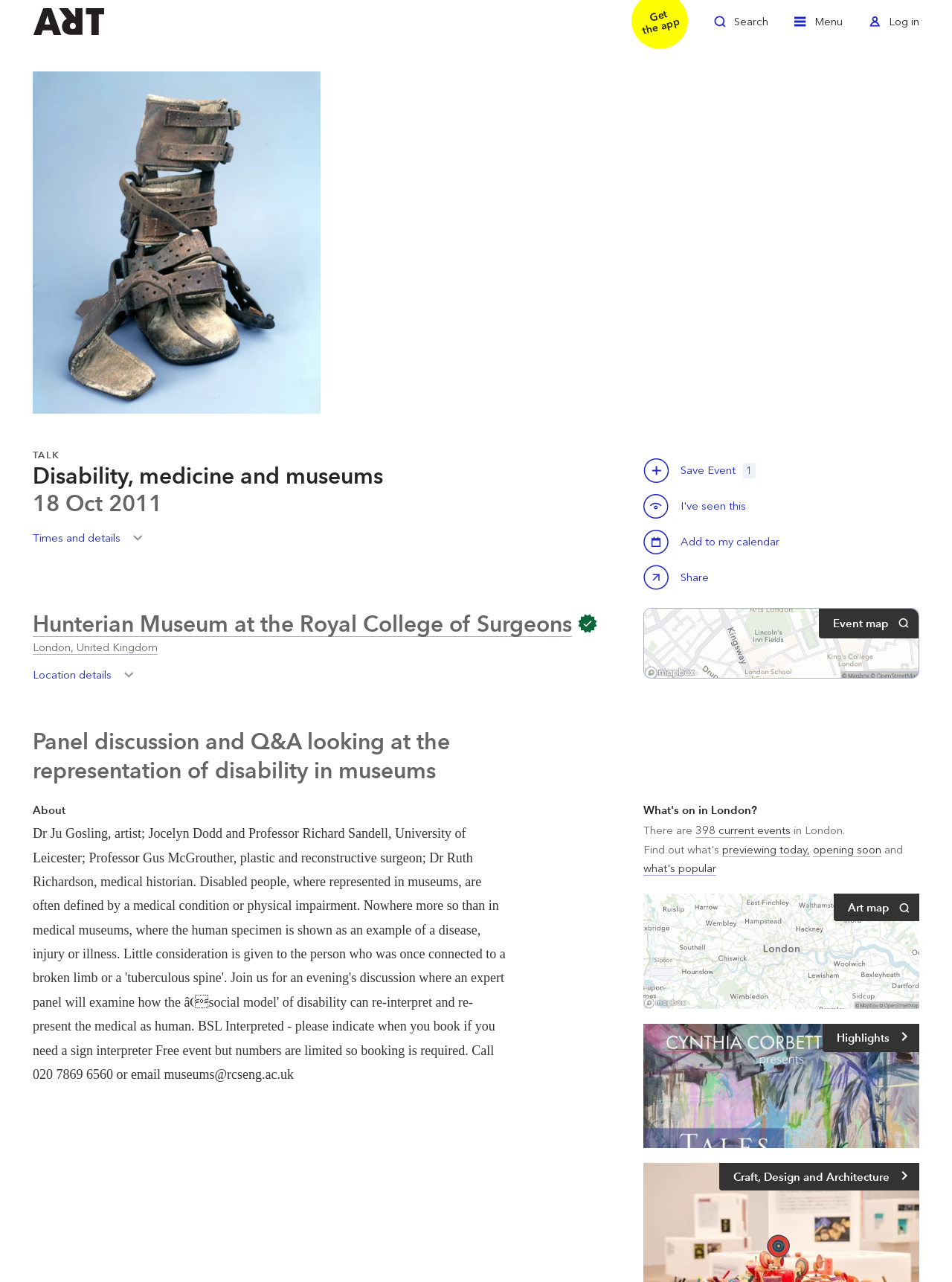Answer the question briefly using a single word or phrase: 
Where is the event located?

Hunterian Museum at the Royal College of Surgeons, London